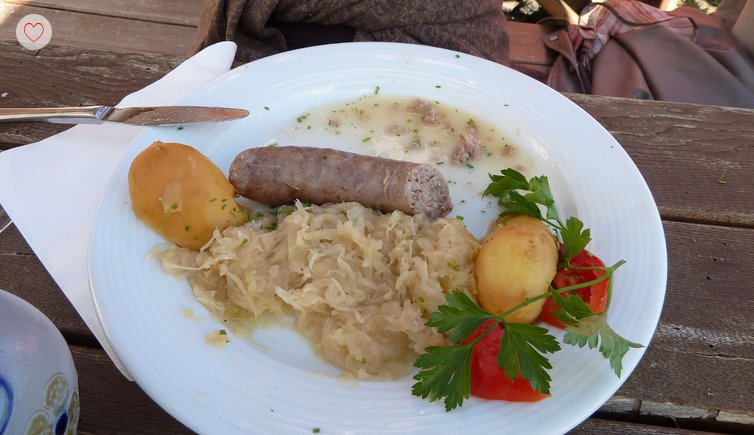Provide an in-depth description of the image.

The image showcases a traditional dish of salt meat and sauerkraut, epitomizing the culinary heritage of Merano and its surroundings in Italy. The plate is artfully arranged, featuring a portion of sauerkraut that serves as the hearty base, accompanied by a substantial piece of sausage. A tender, seasoned pork is evident, blending flavors with a light, savory broth. On the side, golden boiled potatoes are garnished with fresh herbs and a slice of tomato, adding a burst of color. This dish, known as "Schlachtplatte," is frequently enjoyed during Törggelen, a festival celebrating local wines and traditional foods in autumn, offering a taste of South Tyrolean culture.